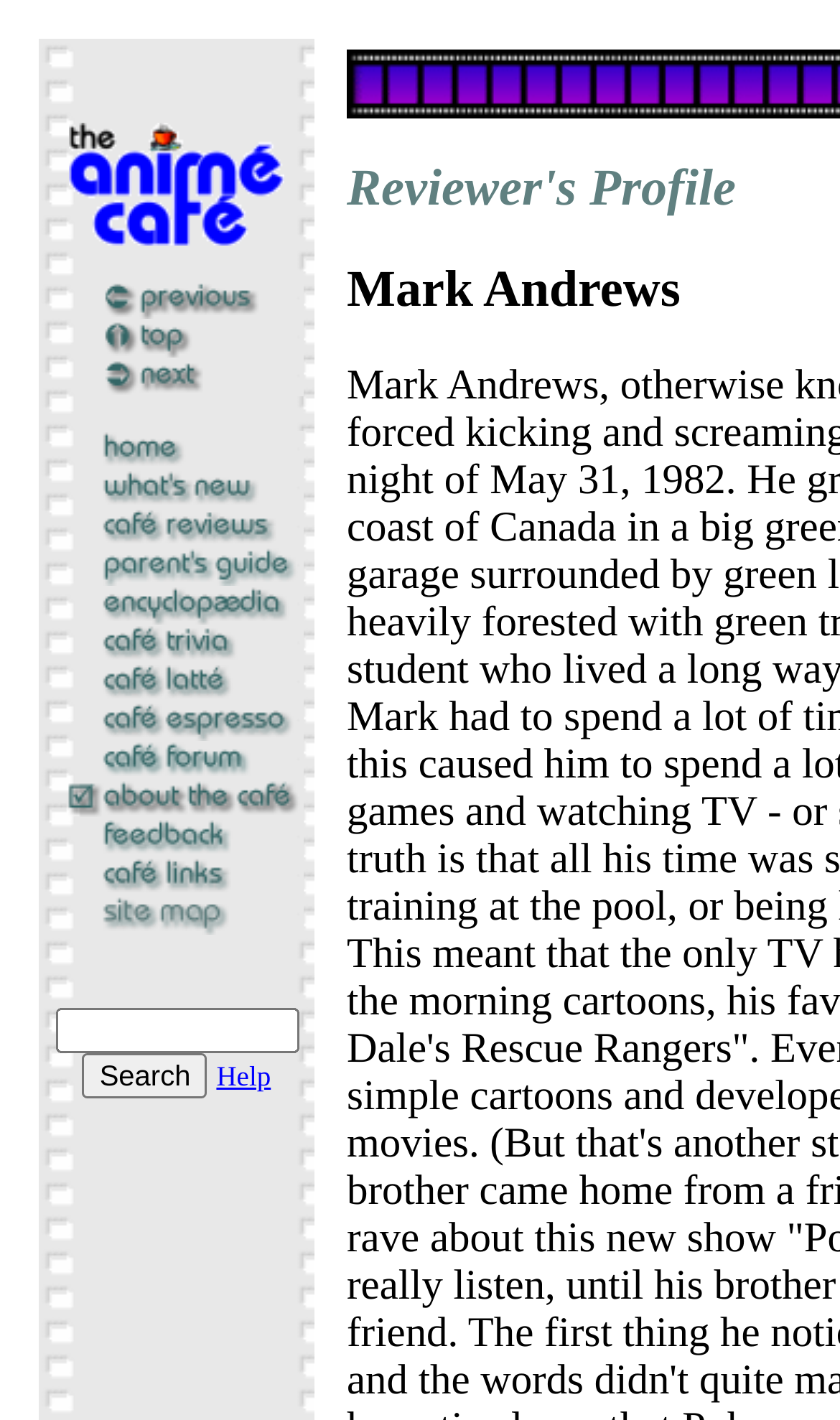Could you provide the bounding box coordinates for the portion of the screen to click to complete this instruction: "read episode-by-episode anime reviews"?

[0.059, 0.366, 0.362, 0.391]